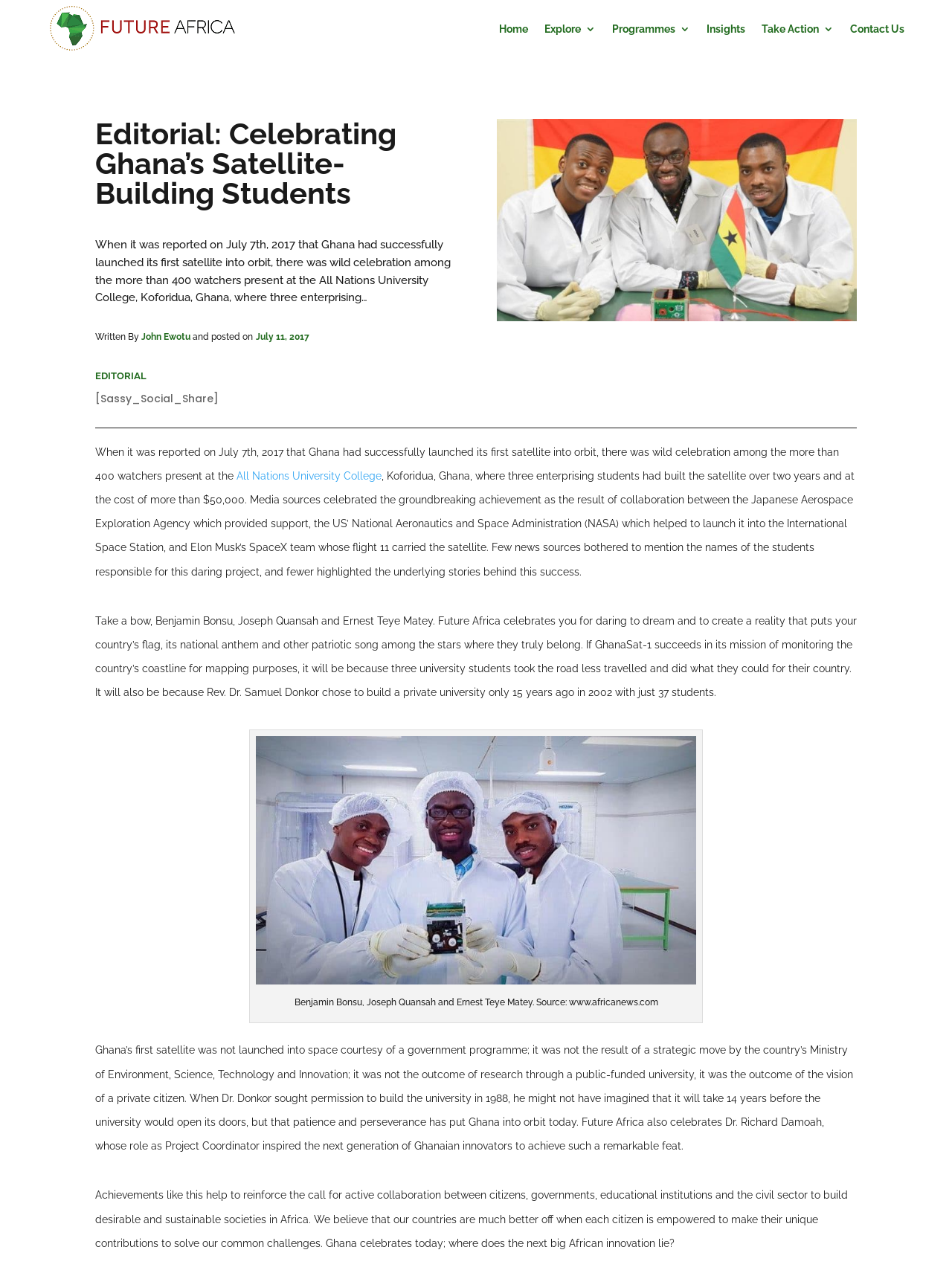Please give a short response to the question using one word or a phrase:
What is the name of the university where Ghana's first satellite was built?

All Nations University College